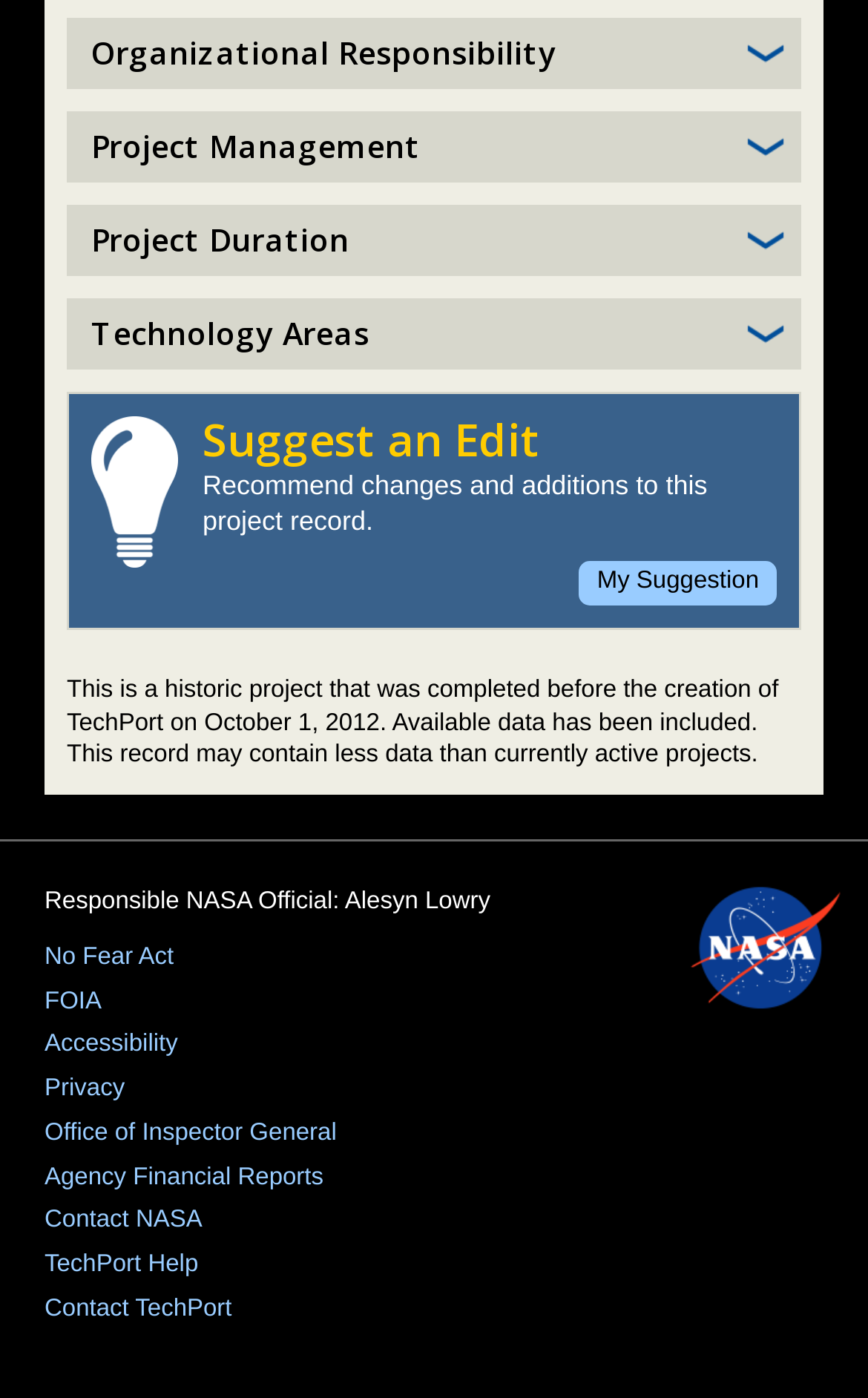Please locate the bounding box coordinates of the element that should be clicked to achieve the given instruction: "View No Fear Act".

[0.051, 0.673, 0.949, 0.697]